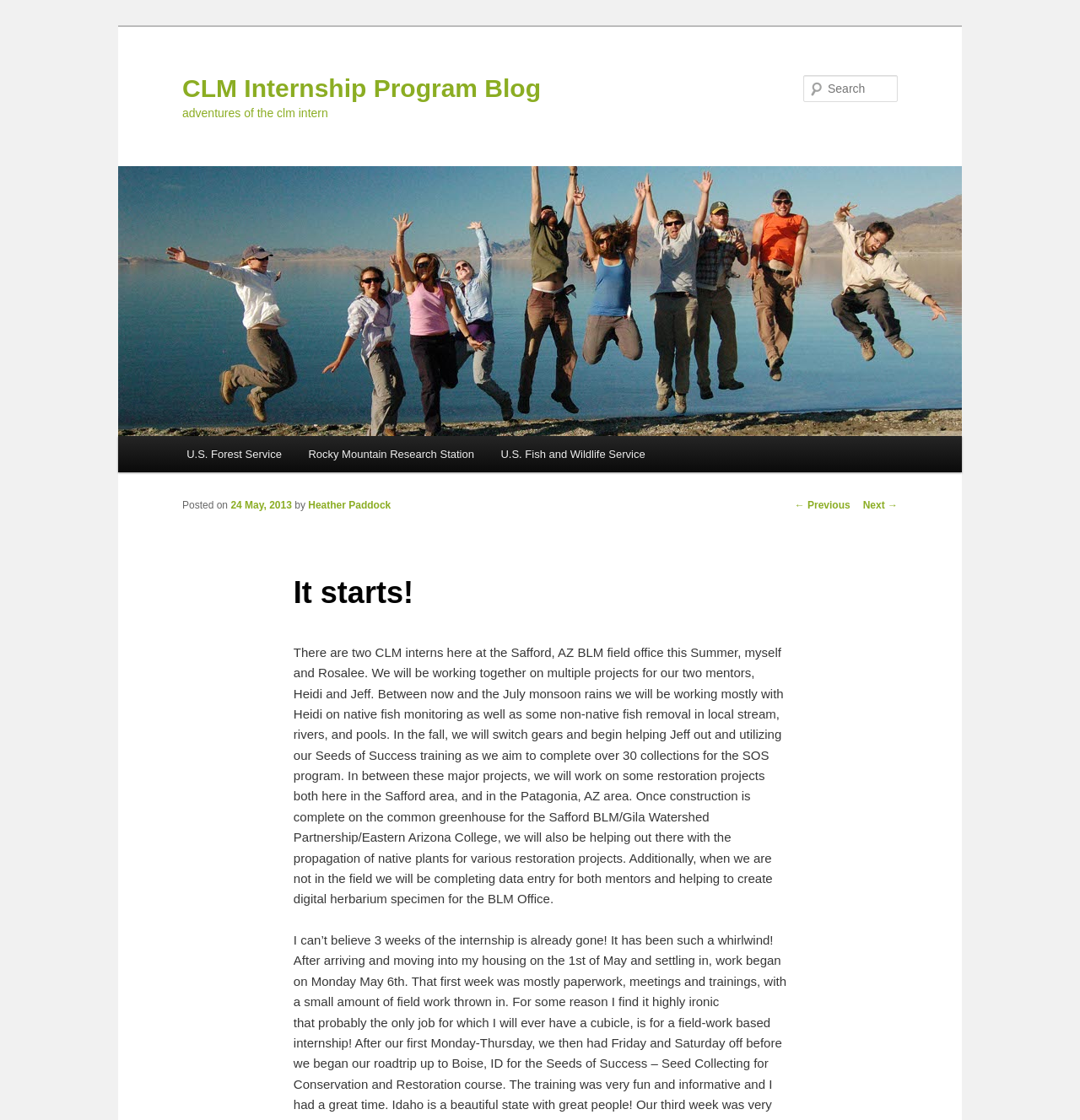Provide a comprehensive caption for the webpage.

The webpage is a blog post titled "It starts!" from the CLM Internship Program Blog. At the top, there is a link to skip to the primary content. Below that, the blog title "CLM Internship Program Blog" is displayed prominently. 

To the right of the blog title, there is a heading "adventures of the clm intern". Below that, a large image takes up most of the width of the page, with a link to the blog title overlaid on top of it. 

In the top-right corner, there is a search bar with a label "Search" and a static text "Search" next to it. 

On the left side of the page, there is a main menu with links to "U.S. Forest Service", "Rocky Mountain Research Station", and "U.S. Fish and Wildlife Service". 

Below the main menu, there is a section with post navigation links "← Previous" and "Next →". 

The main content of the blog post starts with a heading "It starts!" followed by the post date "24 May, 2013" and the author's name "Heather Paddock". The post describes the author's internship experience, including their projects and tasks, such as native fish monitoring, non-native fish removal, restoration projects, and data entry. The text is divided into paragraphs and takes up most of the page.